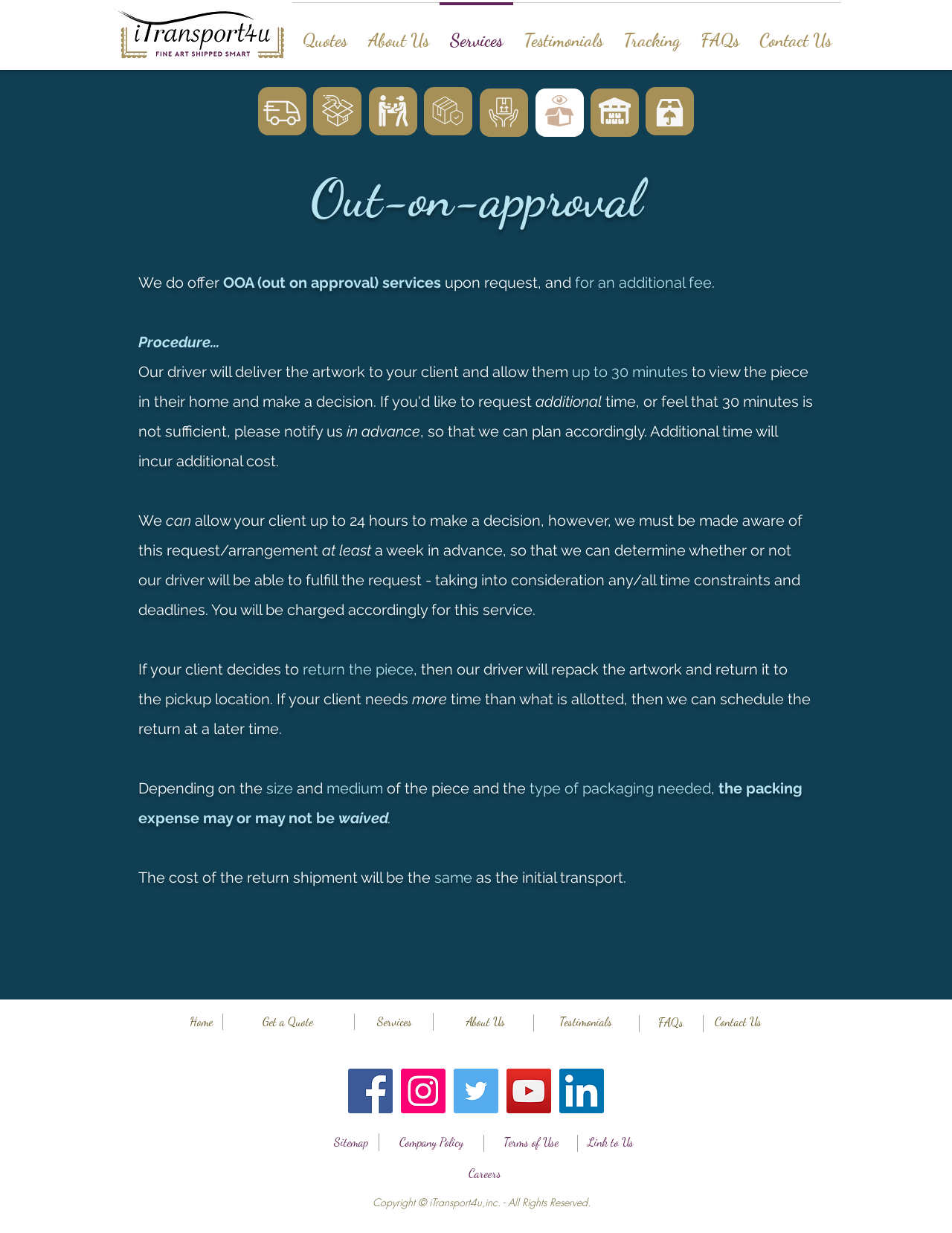What is the cost of the return shipment?
Please provide a single word or phrase answer based on the image.

same as initial transport